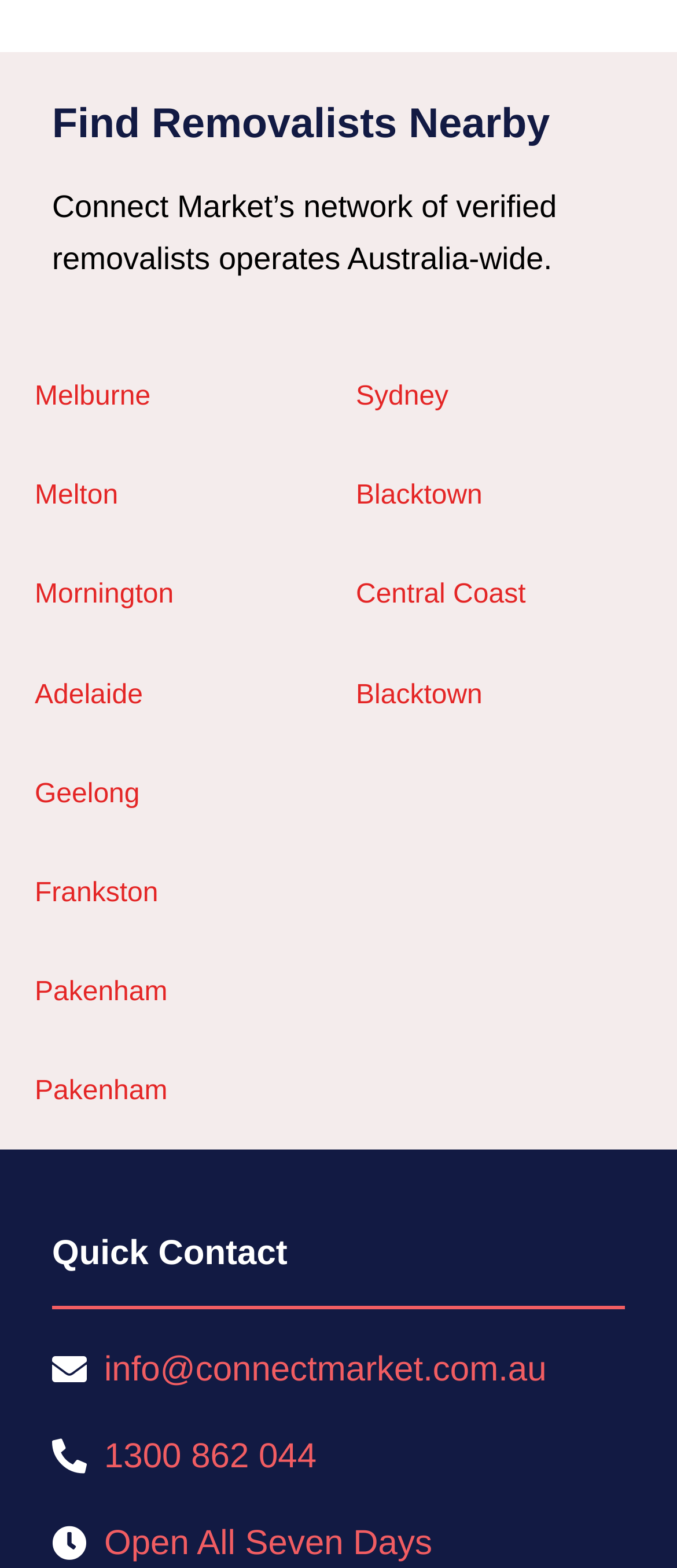Please identify the bounding box coordinates of the clickable area that will allow you to execute the instruction: "Get removalists in Sydney".

[0.526, 0.244, 0.662, 0.262]